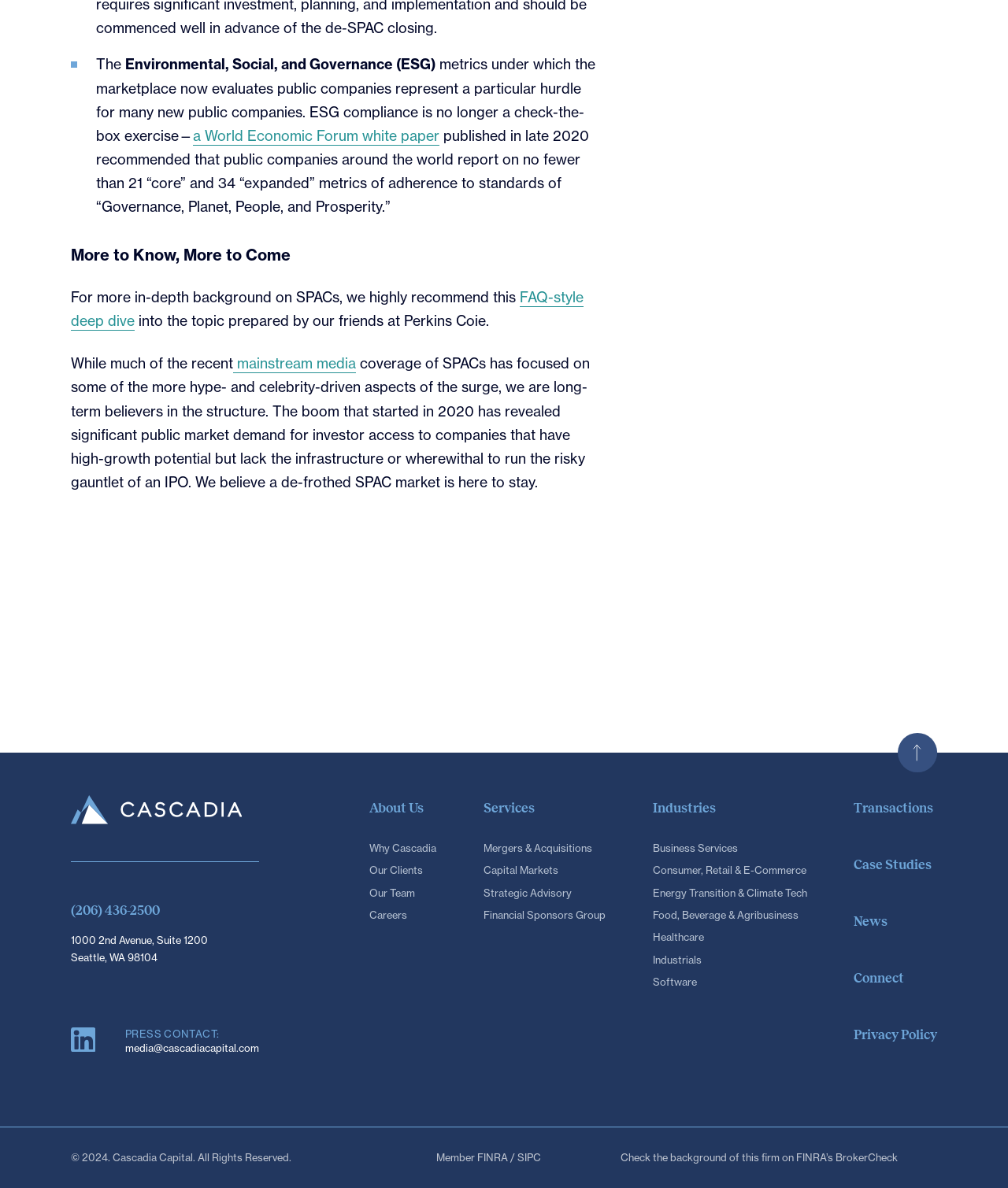Identify the bounding box coordinates of the region I need to click to complete this instruction: "Click on 'Home Page'".

[0.07, 0.67, 0.24, 0.694]